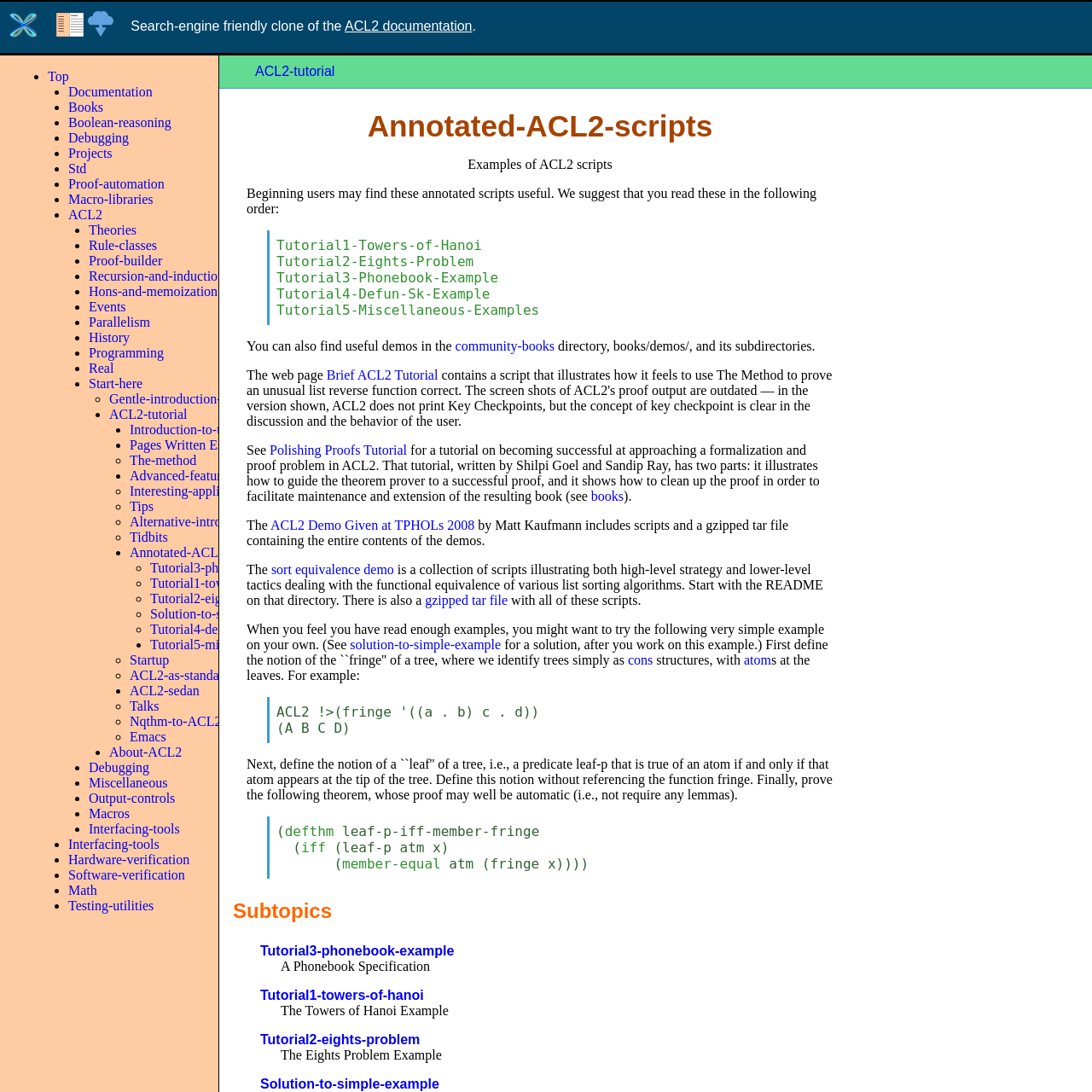What is the first link in the table?
Answer the question with detailed information derived from the image.

The first link in the table is located in the first row and the third column, which has the text 'Search-engine friendly clone of the ACL2 documentation.' and a link to 'ACL2 documentation'.